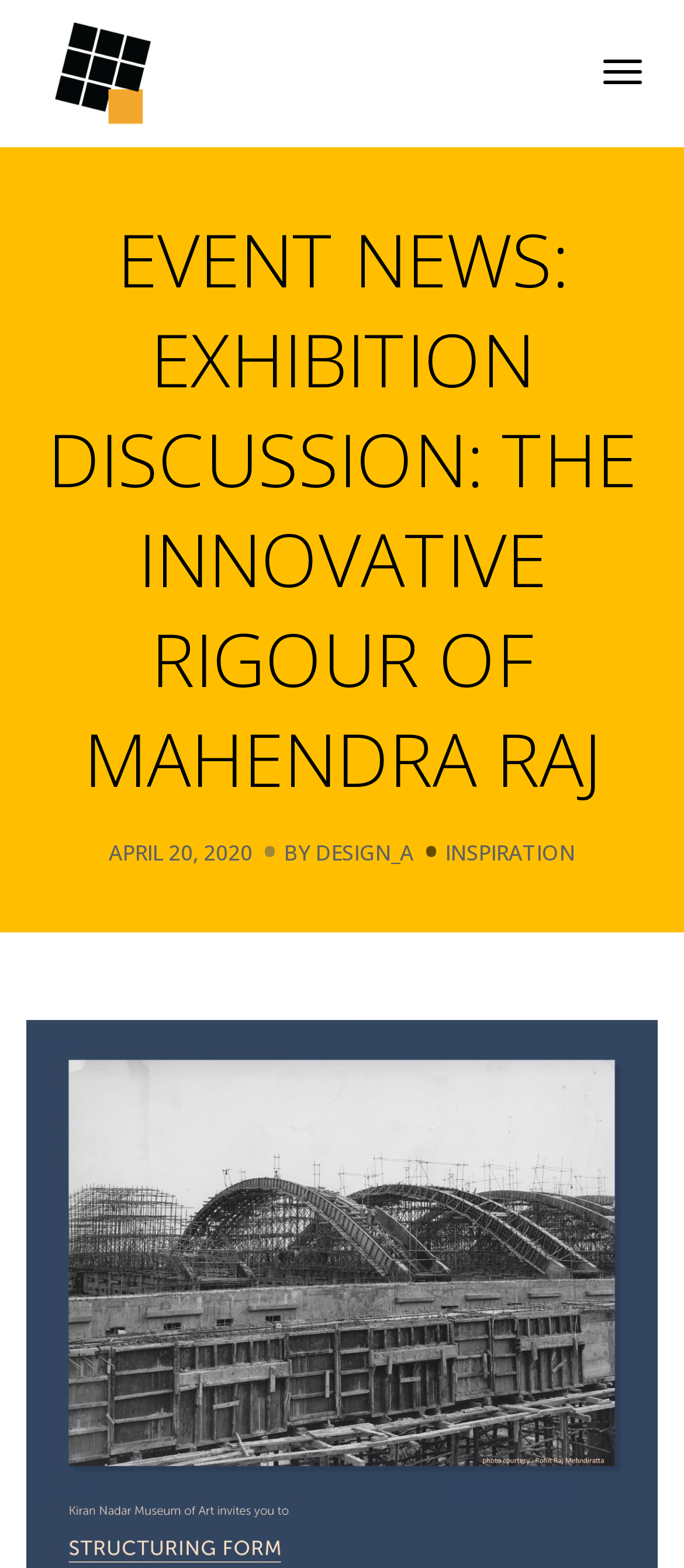Given the description Design_A, predict the bounding box coordinates of the UI element. Ensure the coordinates are in the format (top-left x, top-left y, bottom-right x, bottom-right y) and all values are between 0 and 1.

[0.462, 0.534, 0.605, 0.553]